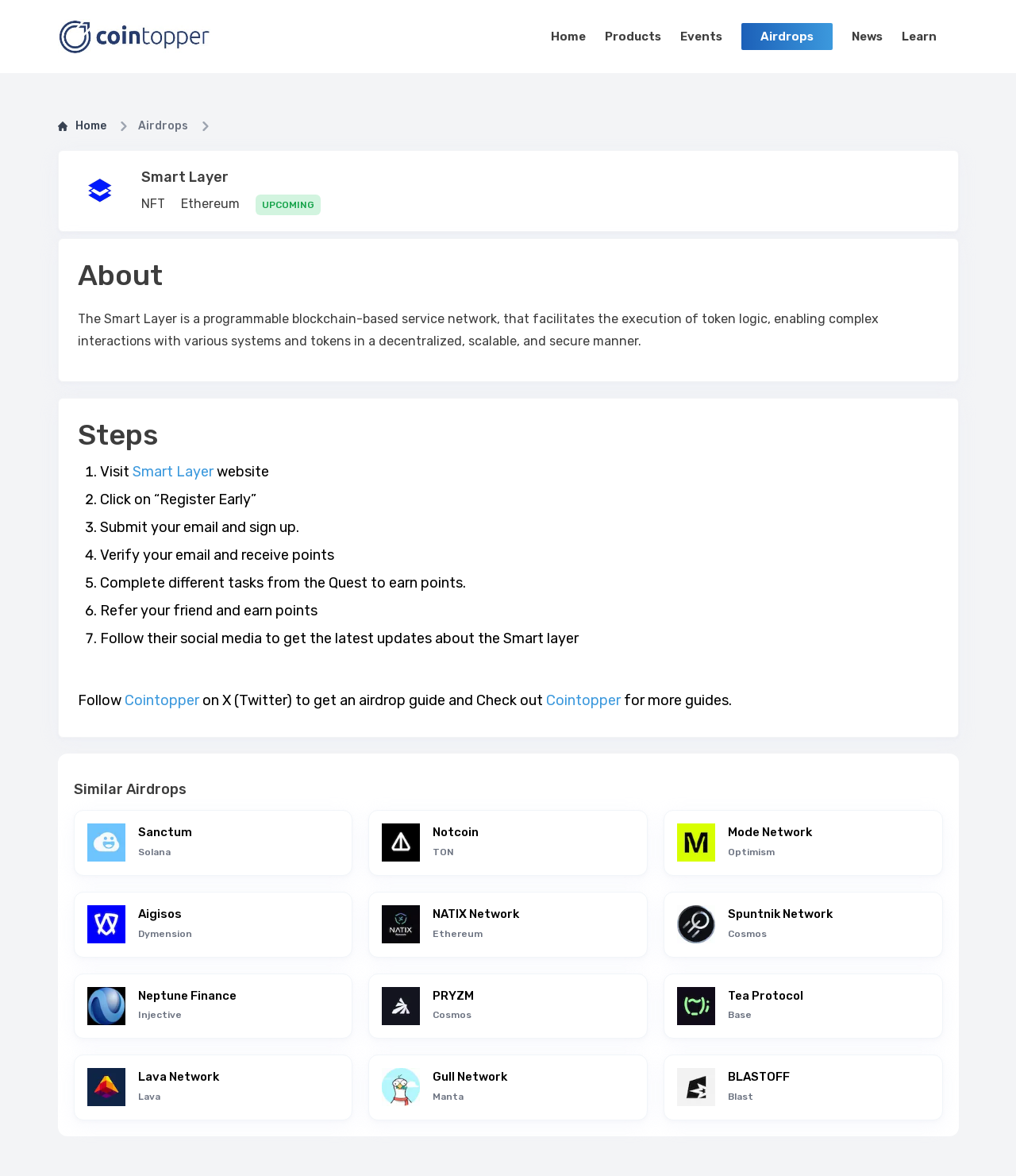Give an in-depth explanation of the webpage layout and content.

This webpage is a guide to getting a Smart Layer airdrop, with a step-by-step process outlined. At the top, there is a navigation bar with links to "Home", "Products", "Events", "Airdrops", "News", and "Learn". Below the navigation bar, there is a breadcrumb navigation with links to "Home" and "Airdrops". 

To the right of the breadcrumb navigation, there is an image of Smart Layer, accompanied by text labels "NFT" and "Ethereum". Below this, there is a heading "About" followed by a paragraph describing the Smart Layer as a programmable blockchain-based service network.

Next, there is a heading "Steps" followed by a list of 7 steps to get the airdrop. Each step is numbered and includes a brief description of the action to take, such as visiting the Smart Layer website, registering early, and completing tasks to earn points.

Below the steps, there is a section titled "Similar Airdrops" with 8 links to other airdrops, each accompanied by an image and a heading with the name of the airdrop. These airdrops include Sanctum, Notcoin, Mode Network, Aigisos, NATIX Network, Spuntnik Network, Neptune Finance, and PRYZM.

At the bottom right of the page, there is a button with an image.